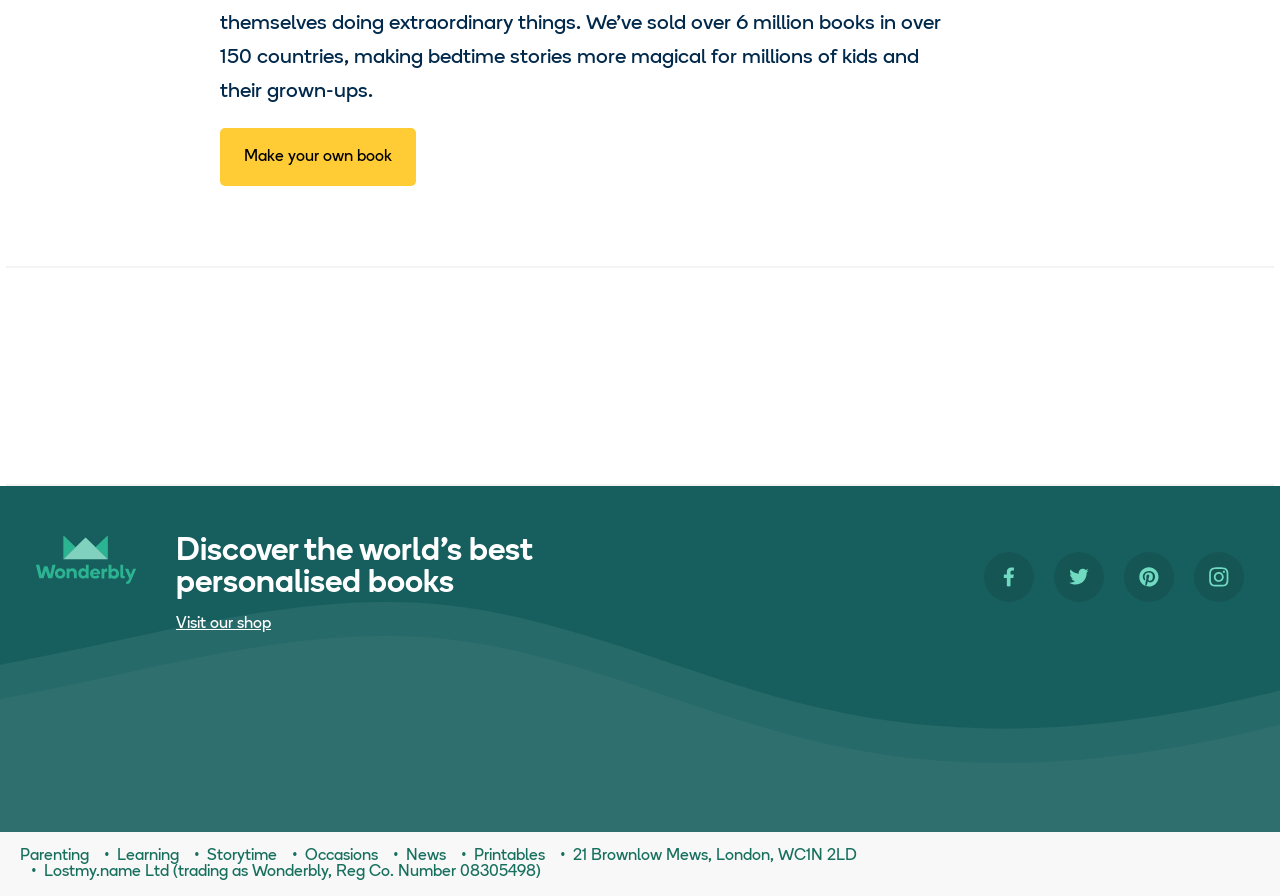Please answer the following question as detailed as possible based on the image: 
What is the address of the company?

The address can be found in the static text at the bottom of the page, which reads '21 Brownlow Mews, London, WC1N 2LD'.